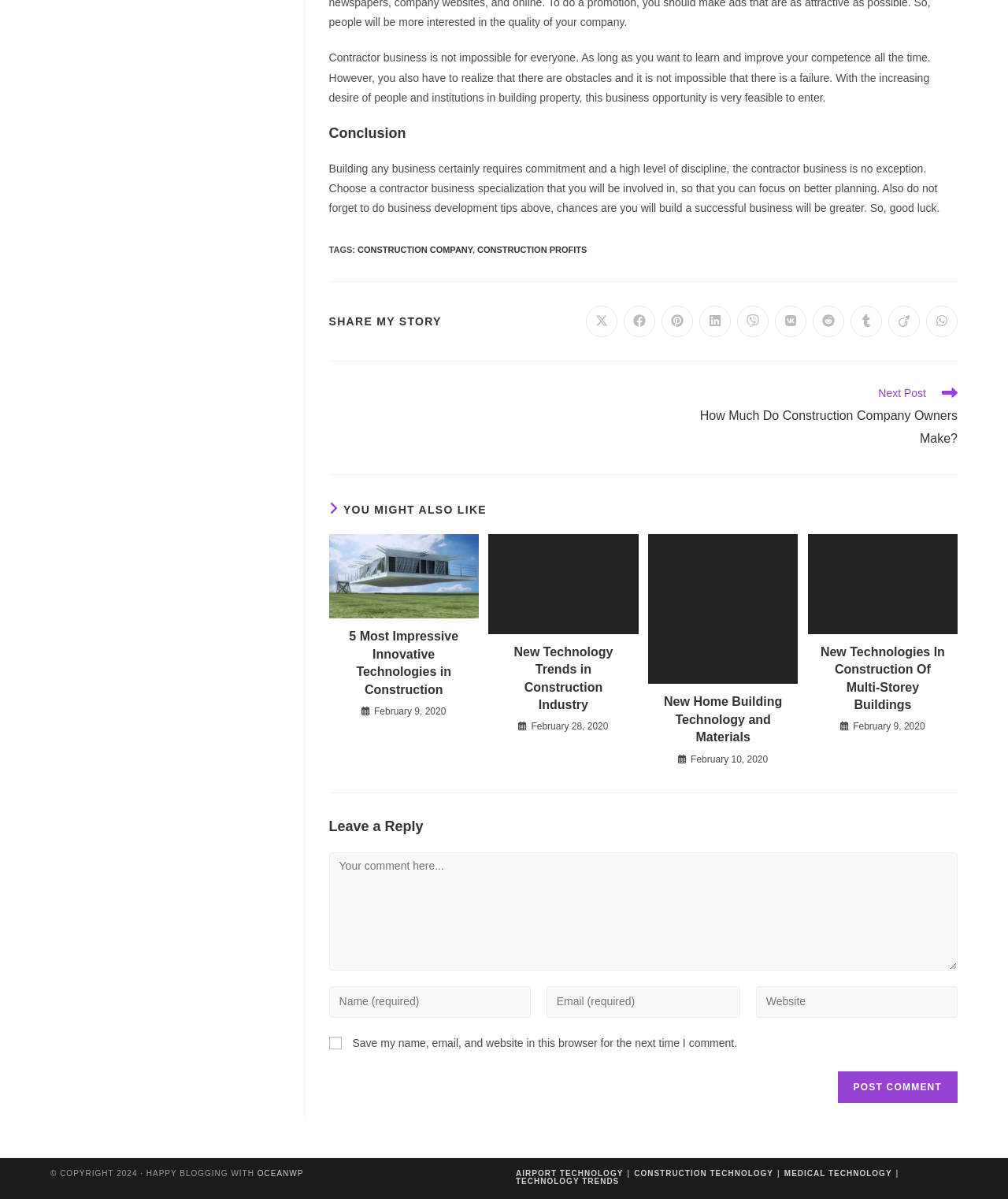From the webpage screenshot, predict the bounding box of the UI element that matches this description: "construction profits".

[0.473, 0.204, 0.582, 0.212]